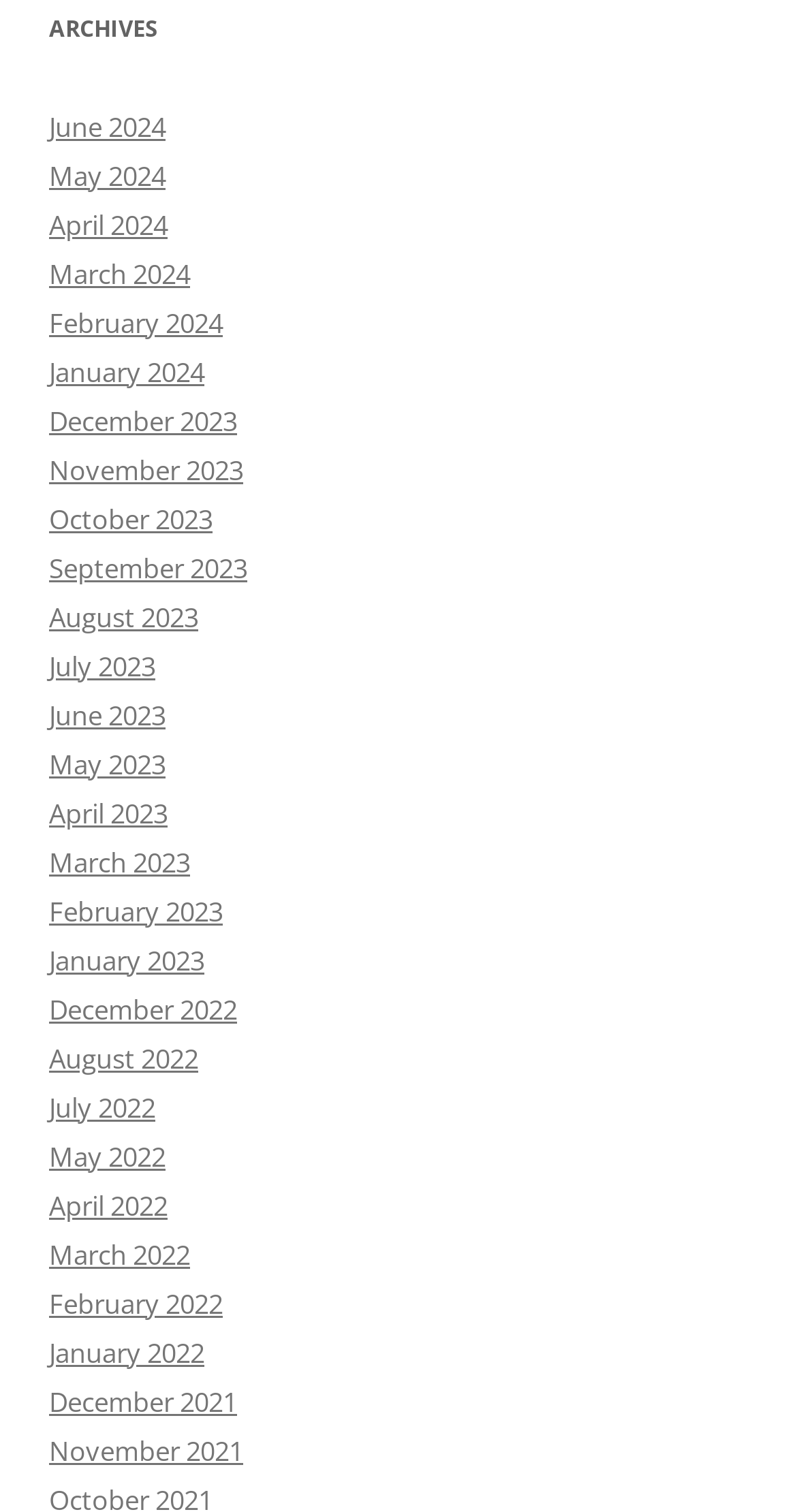Please identify the bounding box coordinates of the region to click in order to complete the given instruction: "check archives for November 2021". The coordinates should be four float numbers between 0 and 1, i.e., [left, top, right, bottom].

[0.062, 0.947, 0.305, 0.971]